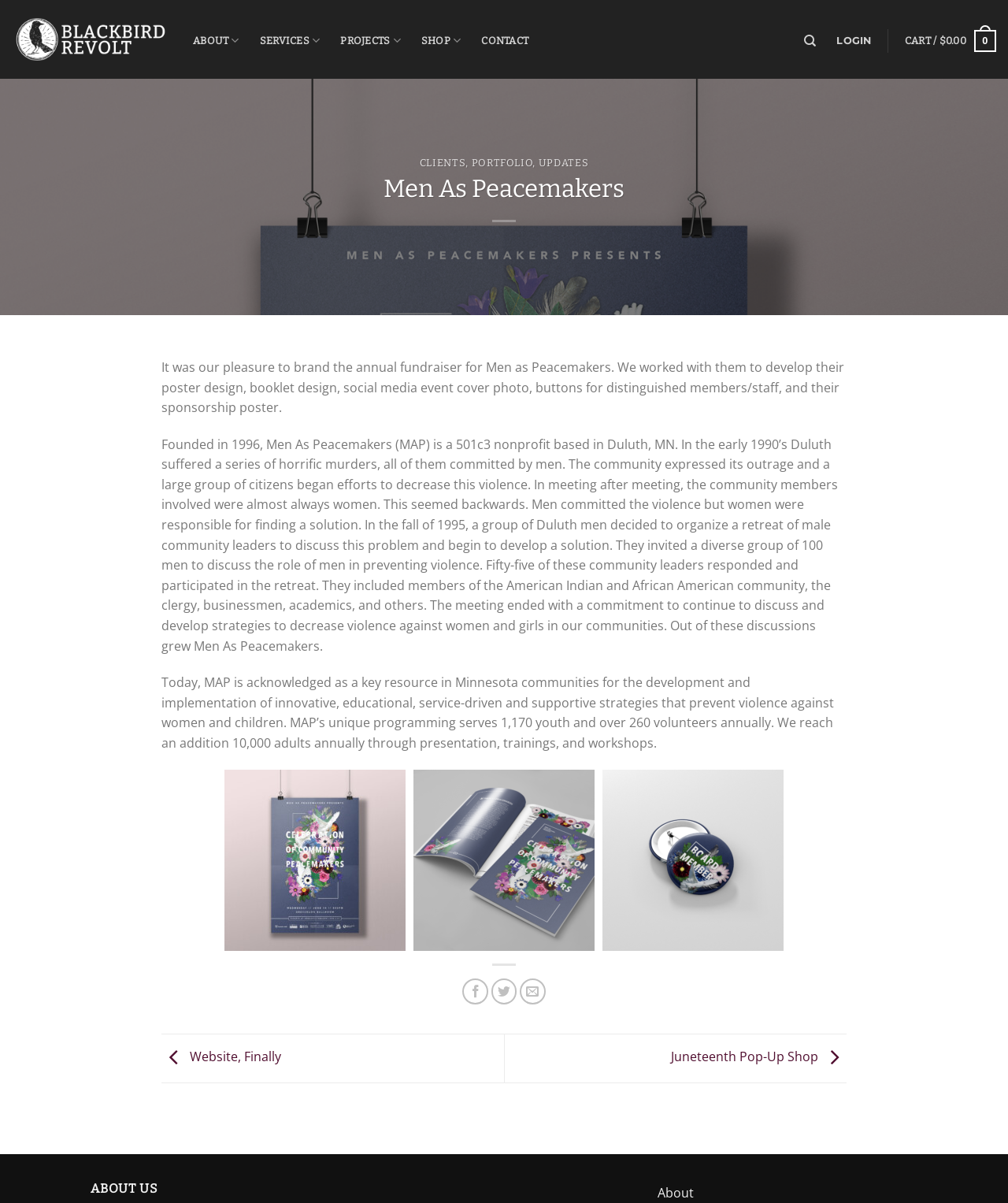Pinpoint the bounding box coordinates of the clickable area necessary to execute the following instruction: "View Men As Peacemakers project". The coordinates should be given as four float numbers between 0 and 1, namely [left, top, right, bottom].

[0.38, 0.144, 0.62, 0.171]